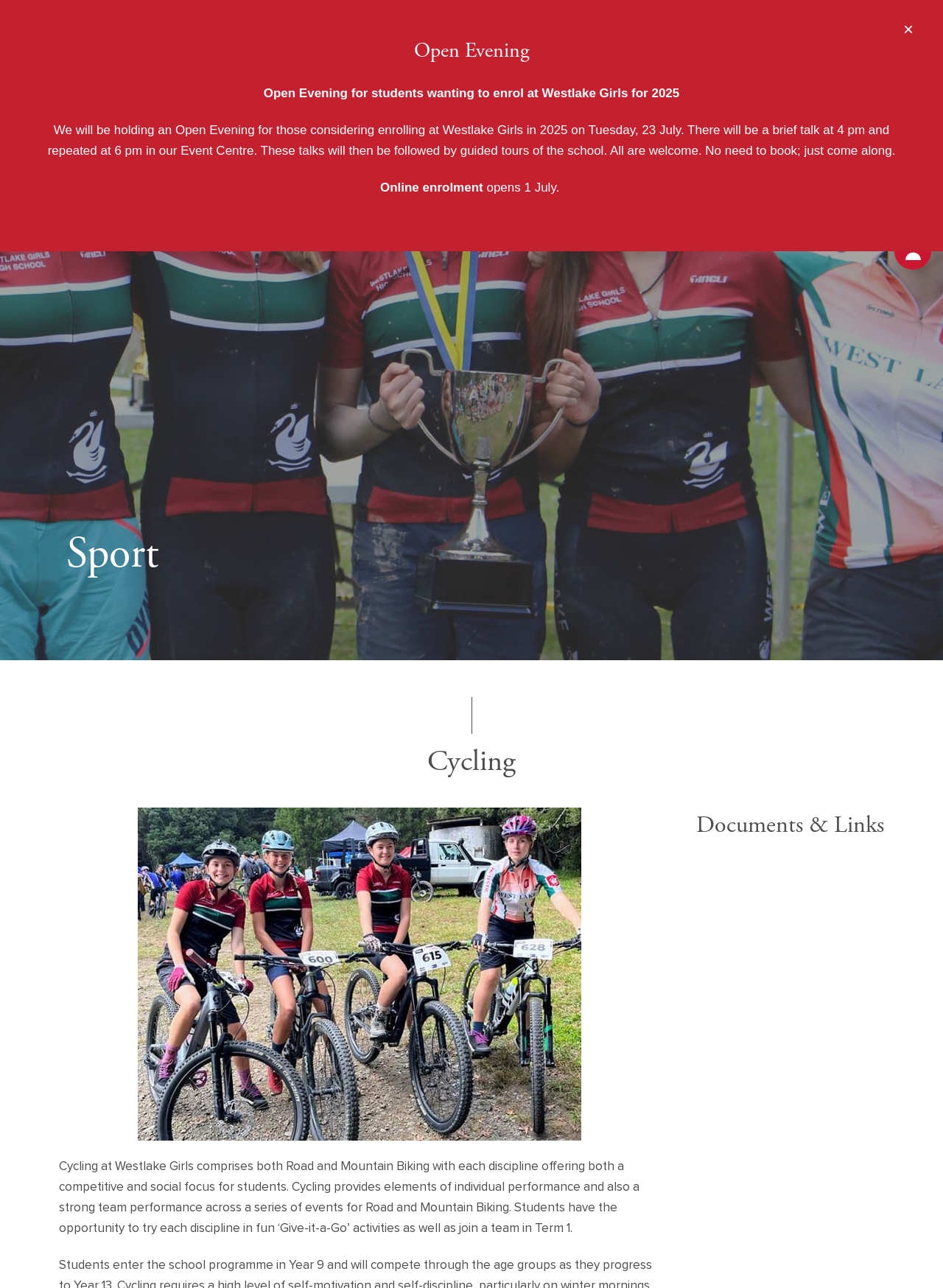Provide your answer to the question using just one word or phrase: When is the Open Evening for students wanting to enrol at Westlake Girls?

Tuesday, 23 July